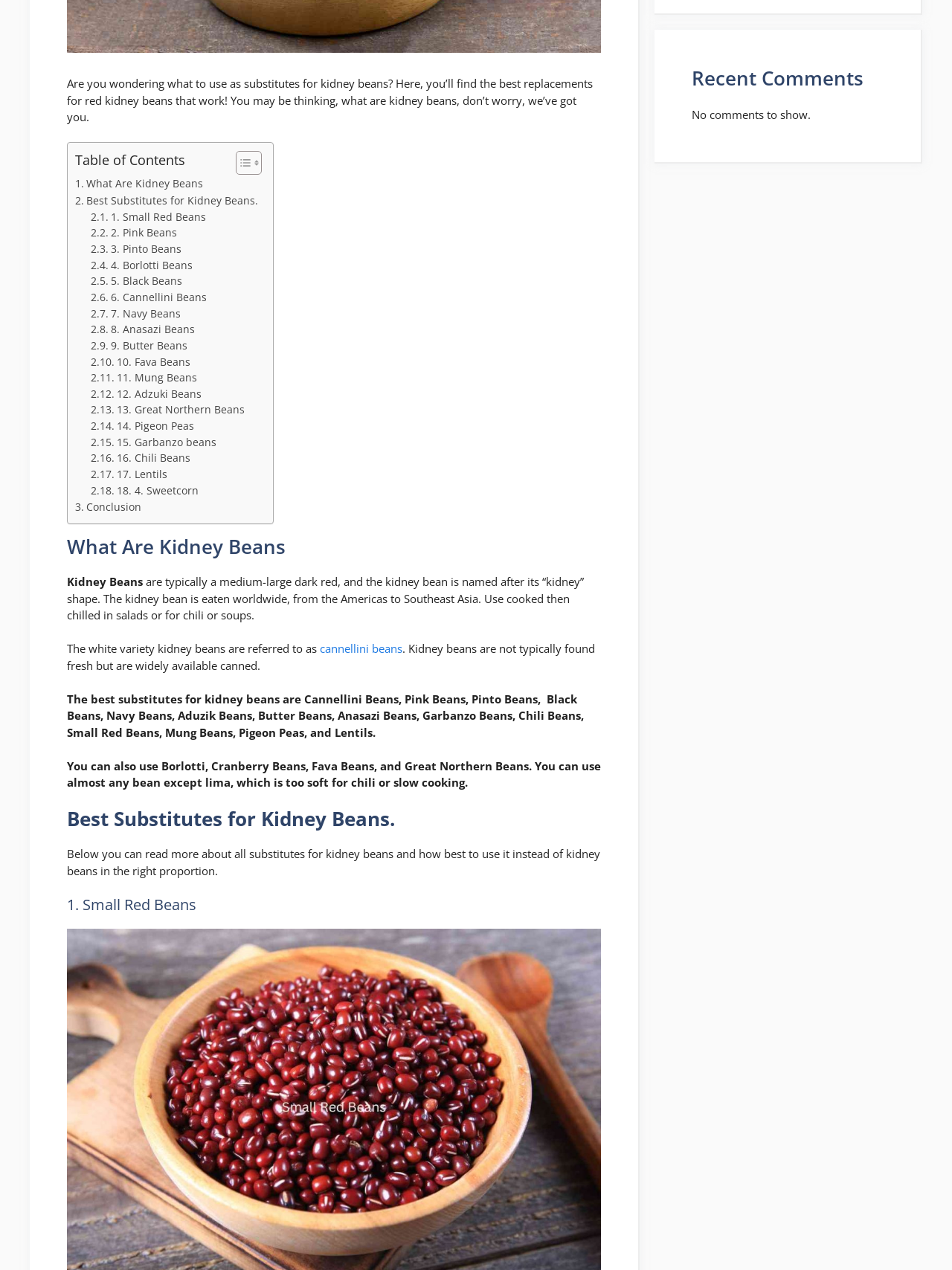Using the element description: "Best Substitutes for Kidney Beans.", determine the bounding box coordinates. The coordinates should be in the format [left, top, right, bottom], with values between 0 and 1.

[0.079, 0.152, 0.271, 0.165]